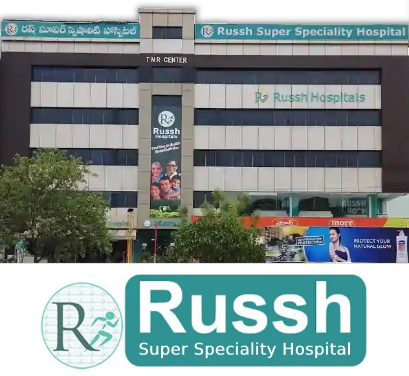Provide a comprehensive description of the image.

The image showcases the exterior of the Russh Super Speciality Hospital, prominently displayed in a multi-story building located at Suchitra, Kompally, Hyderabad. The upper section of the building features a bold green sign that reads "Russh Super Speciality Hospital," indicating its identity and purpose. Below this, a large banner showcases friendly faces, emphasizing the hospital's welcoming atmosphere and focus on patient care.

In the foreground, the logo of "Russh Super Speciality Hospital" is prominently featured alongside an icon representing excellence in healthcare. This logo underscores the hospital's commitment to providing exceptional medical services, particularly specializing in pediatric care. The surrounding greenery adds a touch of nature, enhancing the overall appeal of the facility as a caring environment for children and families seeking medical assistance.